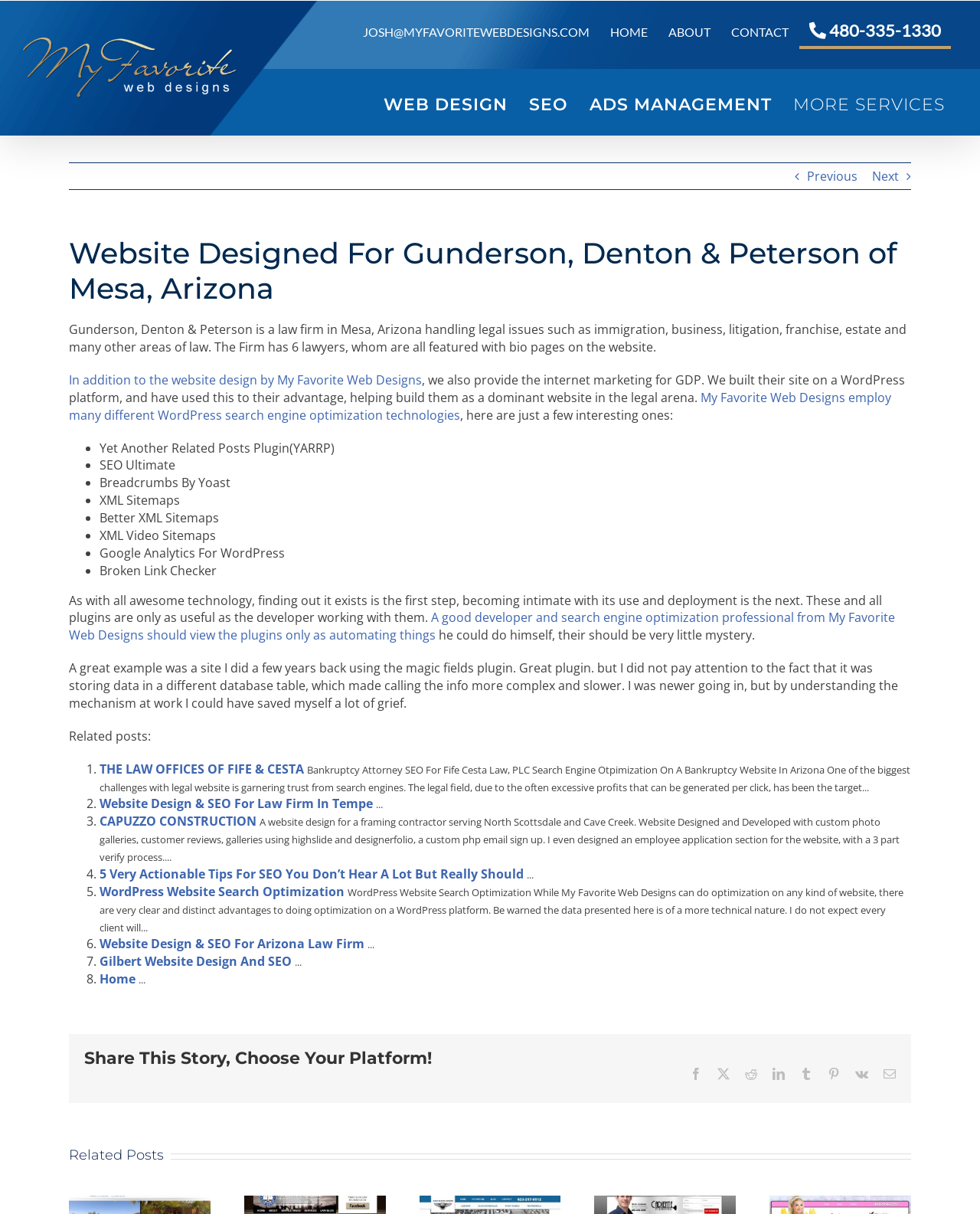Please provide a comprehensive answer to the question based on the screenshot: How many related posts are listed at the bottom of the webpage?

The number of related posts can be found by counting the list markers at the bottom of the webpage, which are numbered from 1 to 8.